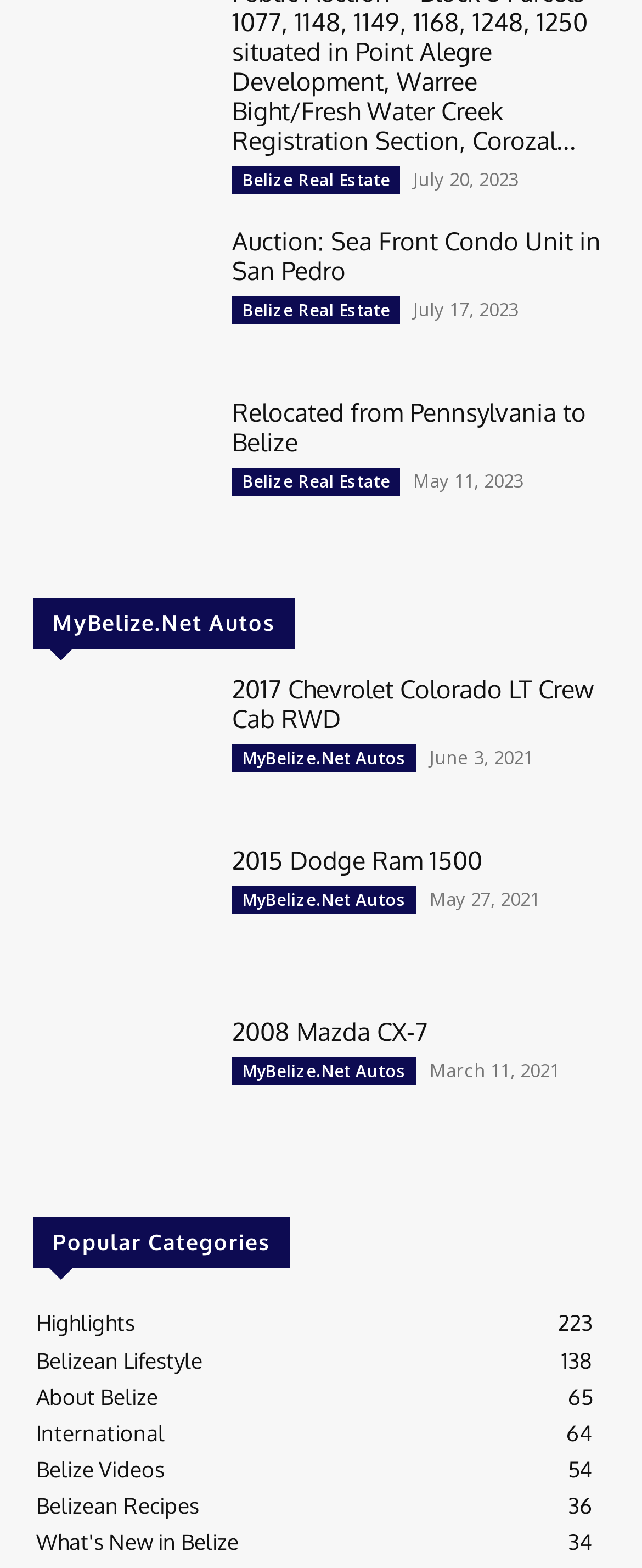Find and specify the bounding box coordinates that correspond to the clickable region for the instruction: "Read about Relocated from Pennsylvania to Belize".

[0.051, 0.255, 0.321, 0.343]